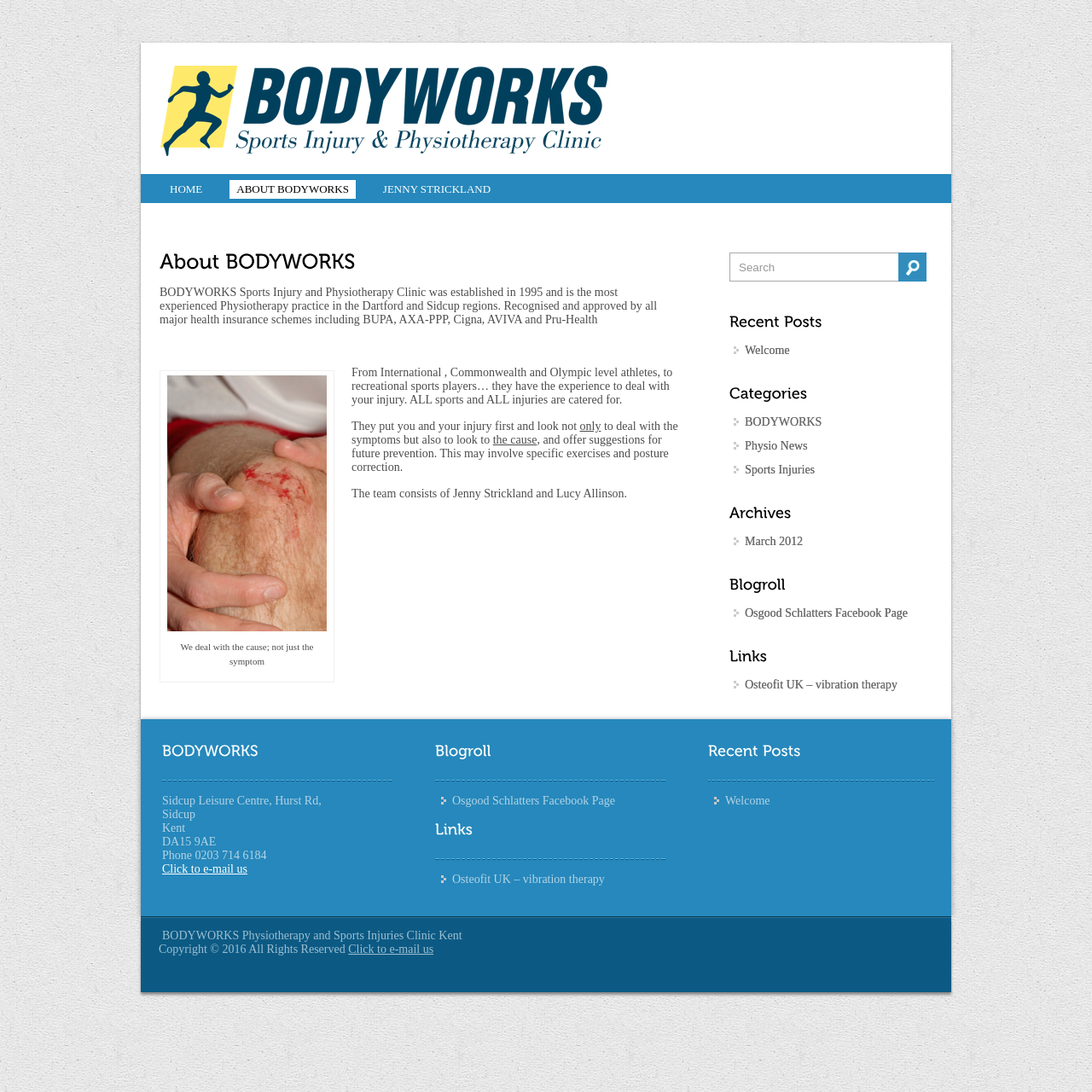What is the name of the physiotherapy clinic?
Using the image as a reference, deliver a detailed and thorough answer to the question.

The name of the physiotherapy clinic can be found in the heading element with the text 'About BODYWORKS' and also in the link element with the text 'BODYWORKS Physio & Sports Injuries Clinic'.